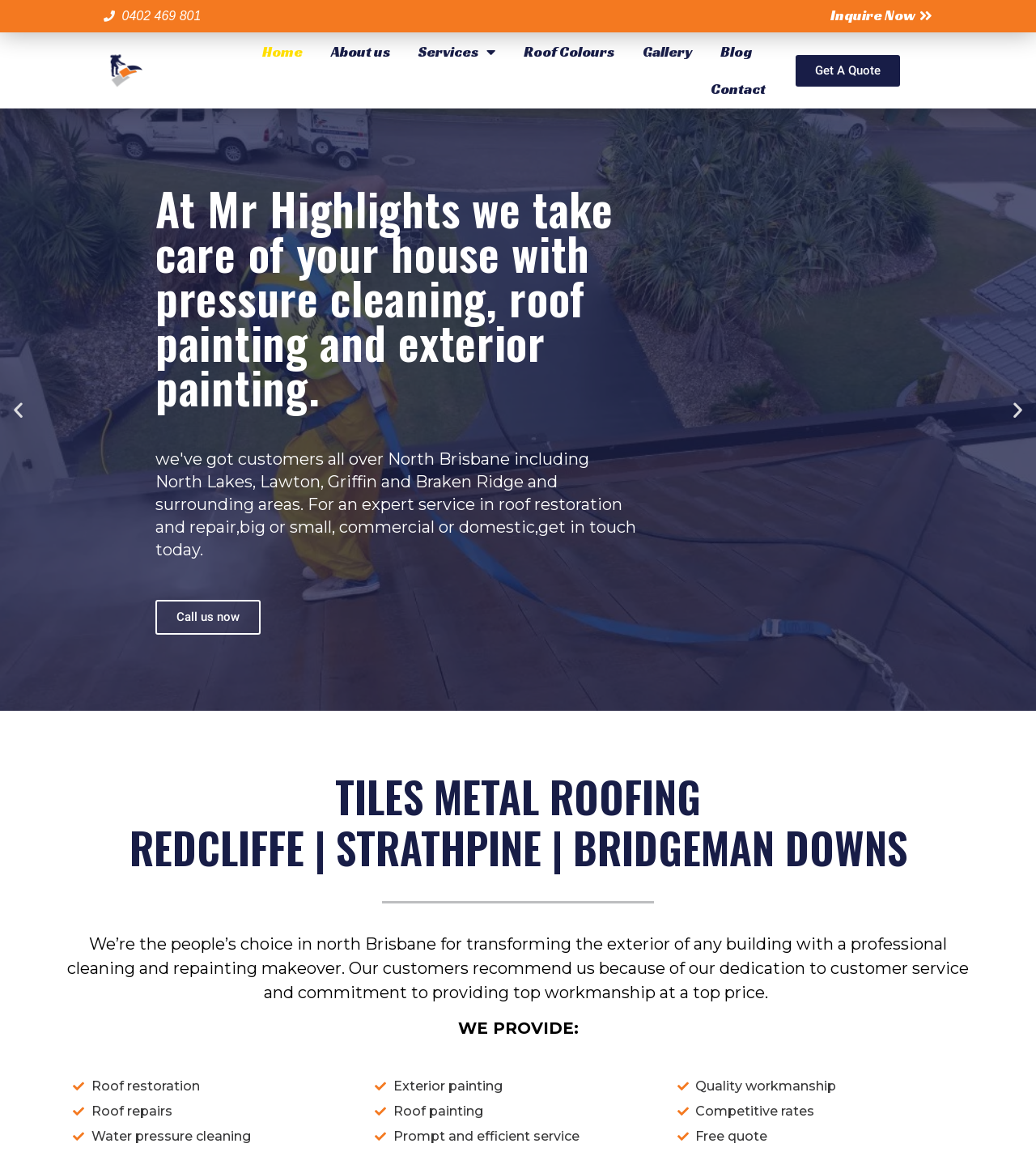Please respond in a single word or phrase: 
How can I get a quote?

Click 'Get A Quote' button